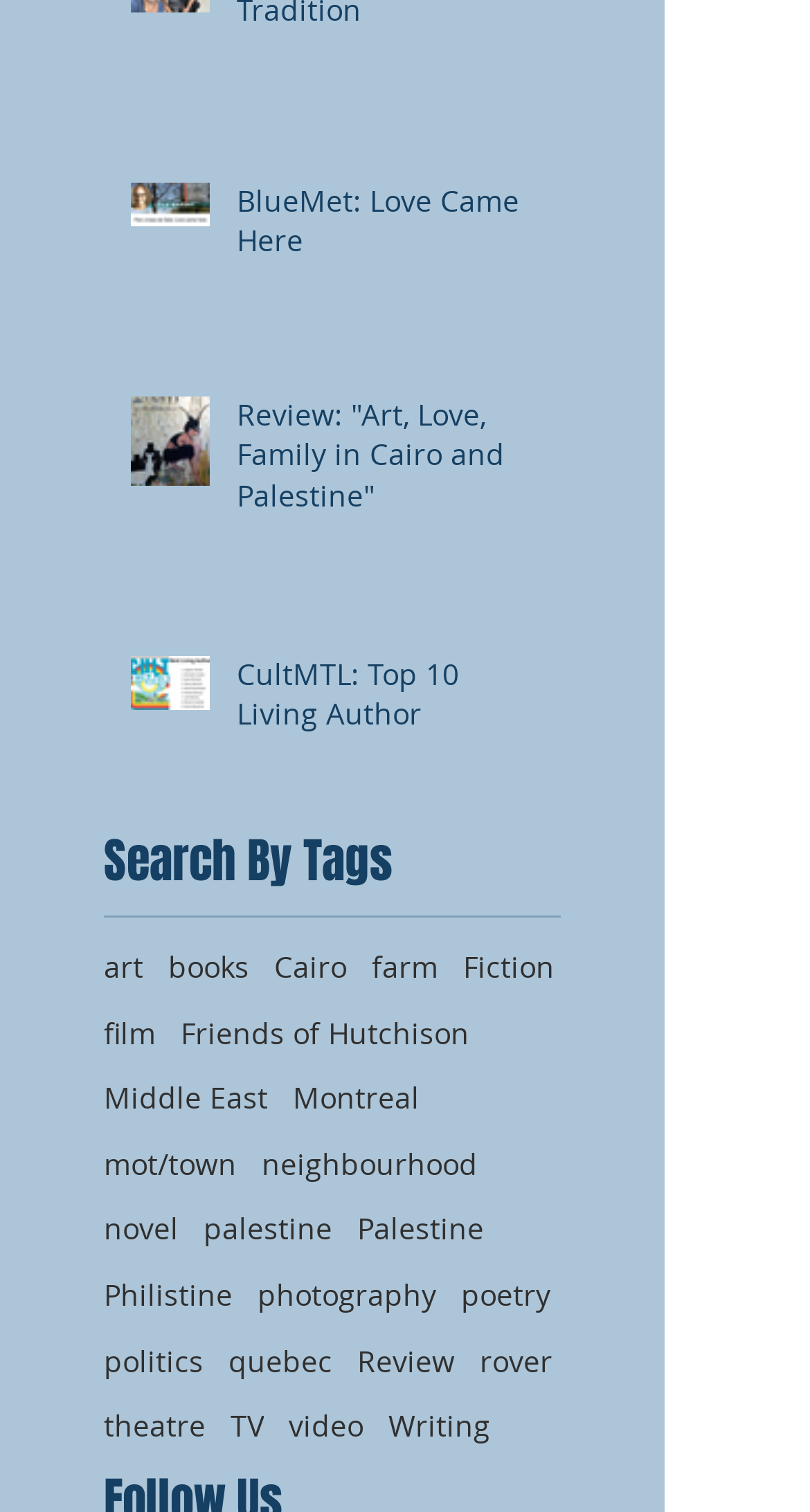Please pinpoint the bounding box coordinates for the region I should click to adhere to this instruction: "Click on the 'BlueMet: Love Came Here' link".

[0.292, 0.119, 0.662, 0.184]